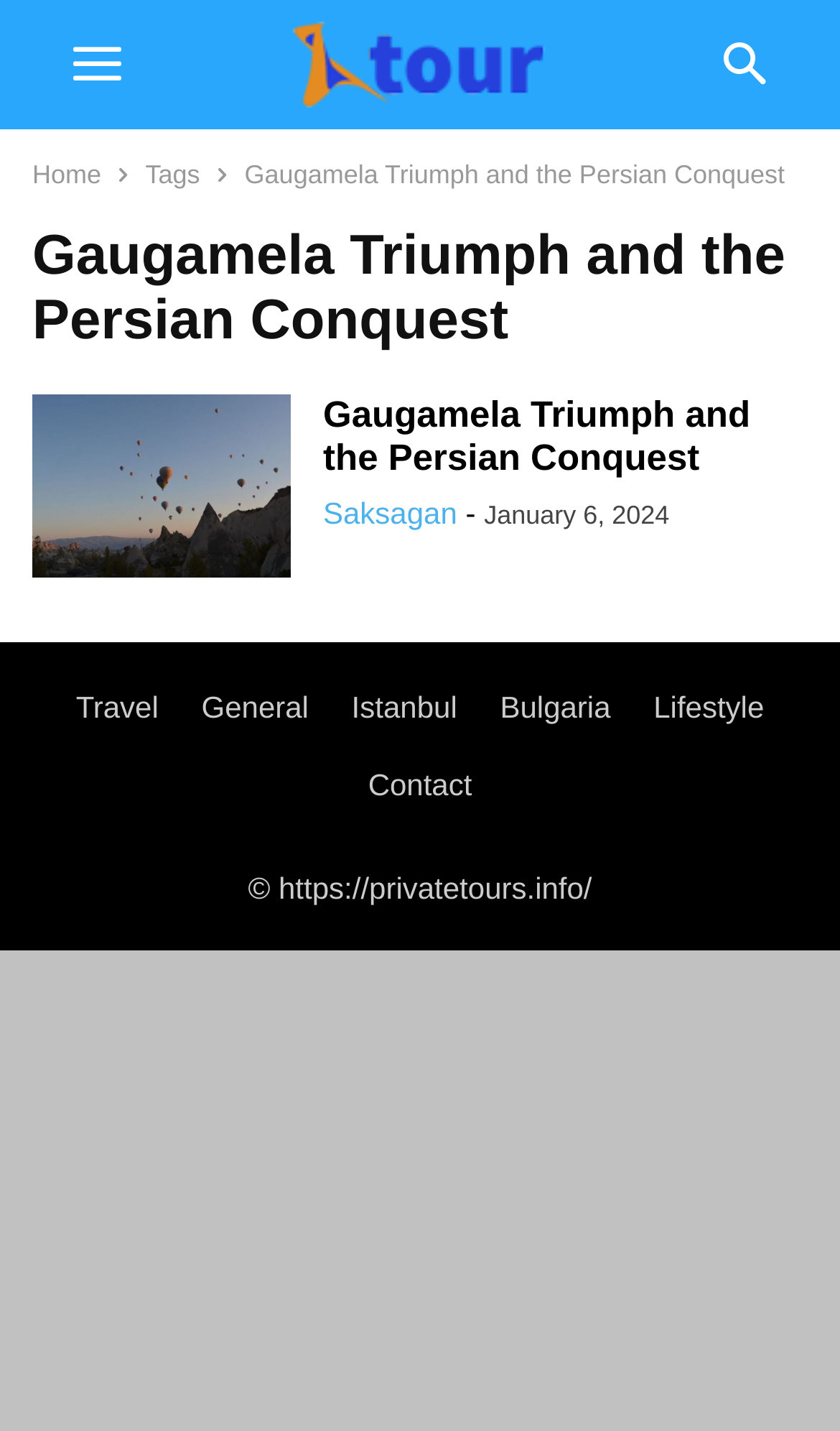Analyze and describe the webpage in a detailed narrative.

The webpage is about Gaugamela Triumph and the Persian Conquest, with a focus on private tours. At the top left, there is a link to the "Home" page. Next to it, there is a "Tags" label. The title "Gaugamela Triumph and the Persian Conquest" is prominently displayed in the top center of the page.

Below the title, there is a heading with the same text, spanning almost the entire width of the page. Underneath this heading, there is a link with the same text, accompanied by an image. To the right of this link, there is another heading with the same text, followed by a link and then a series of links to other topics, including "Saksagan", "Travel", "General", "Istanbul", "Bulgaria", and "Lifestyle".

On the right side of the page, there is a timestamp indicating the date "January 6, 2024". At the bottom center of the page, there is a link to the "Contact" page. Finally, at the bottom right, there is a copyright notice with the URL "https://privatetours.info/".